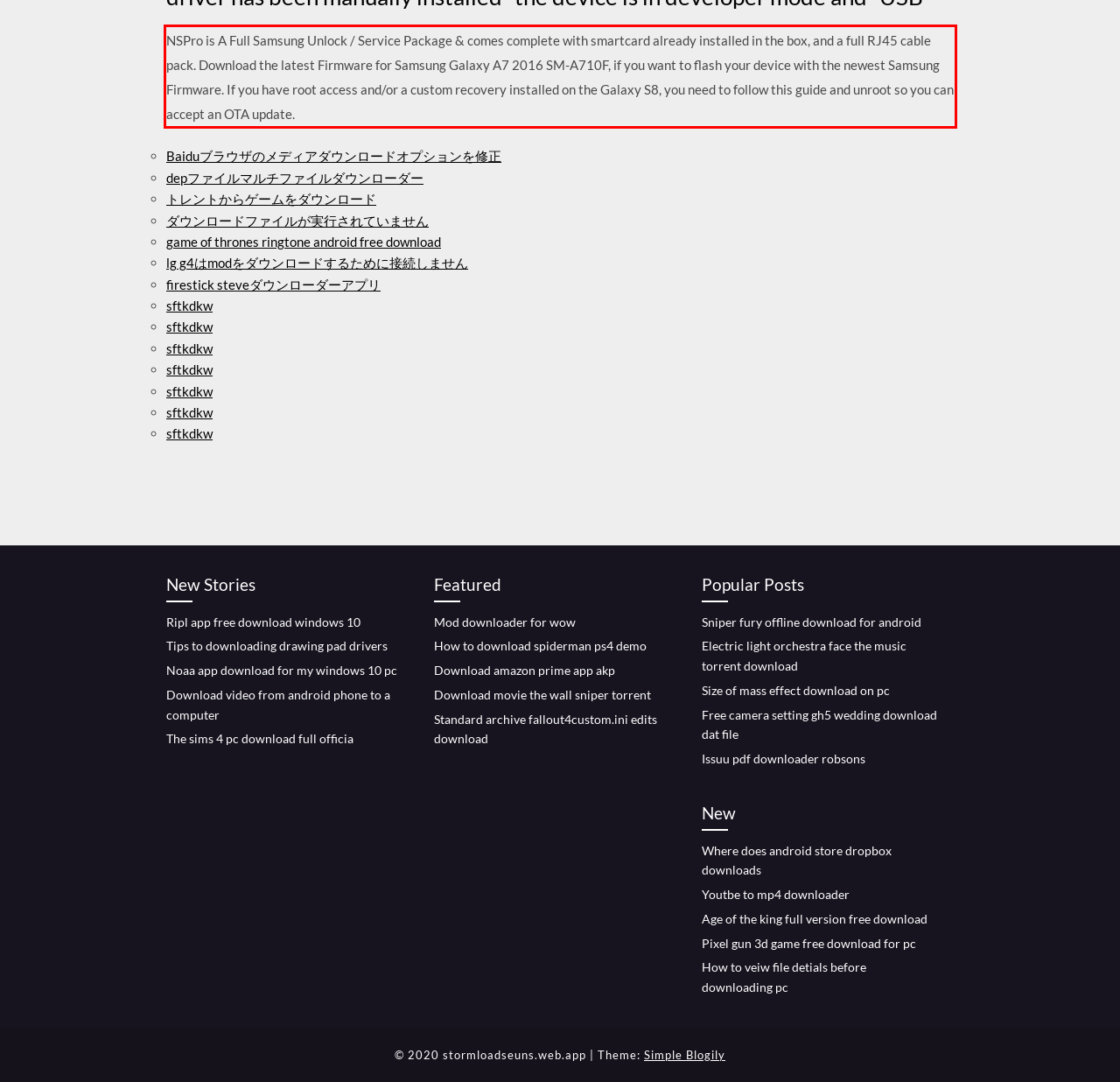Using the provided screenshot, read and generate the text content within the red-bordered area.

NSPro is A Full Samsung Unlock / Service Package & comes complete with smartcard already installed in the box, and a full RJ45 cable pack. Download the latest Firmware for Samsung Galaxy A7 2016 SM-A710F, if you want to flash your device with the newest Samsung Firmware. If you have root access and/or a custom recovery installed on the Galaxy S8, you need to follow this guide and unroot so you can accept an OTA update.